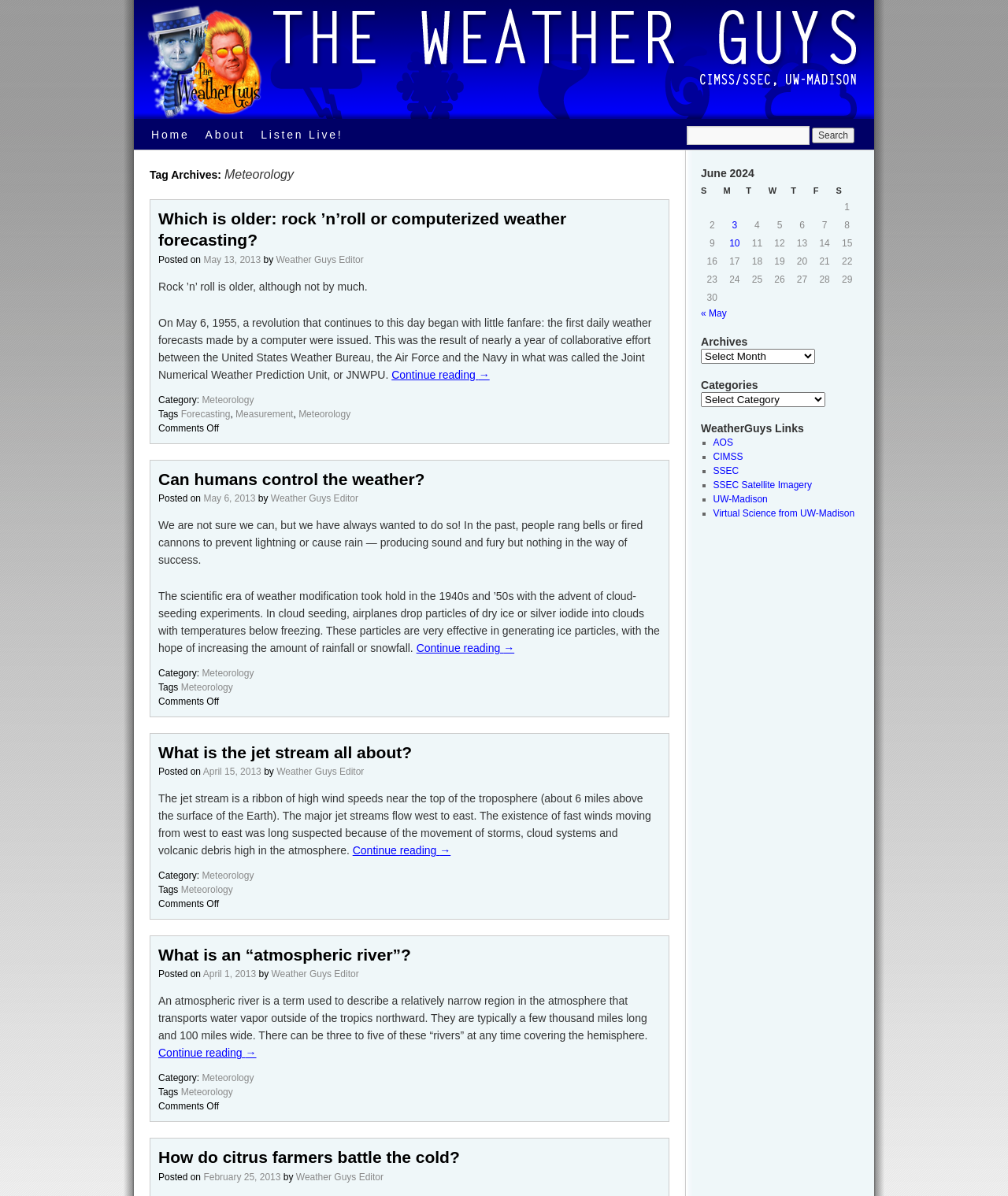Answer briefly with one word or phrase:
What is the purpose of the table on this webpage?

To display a calendar